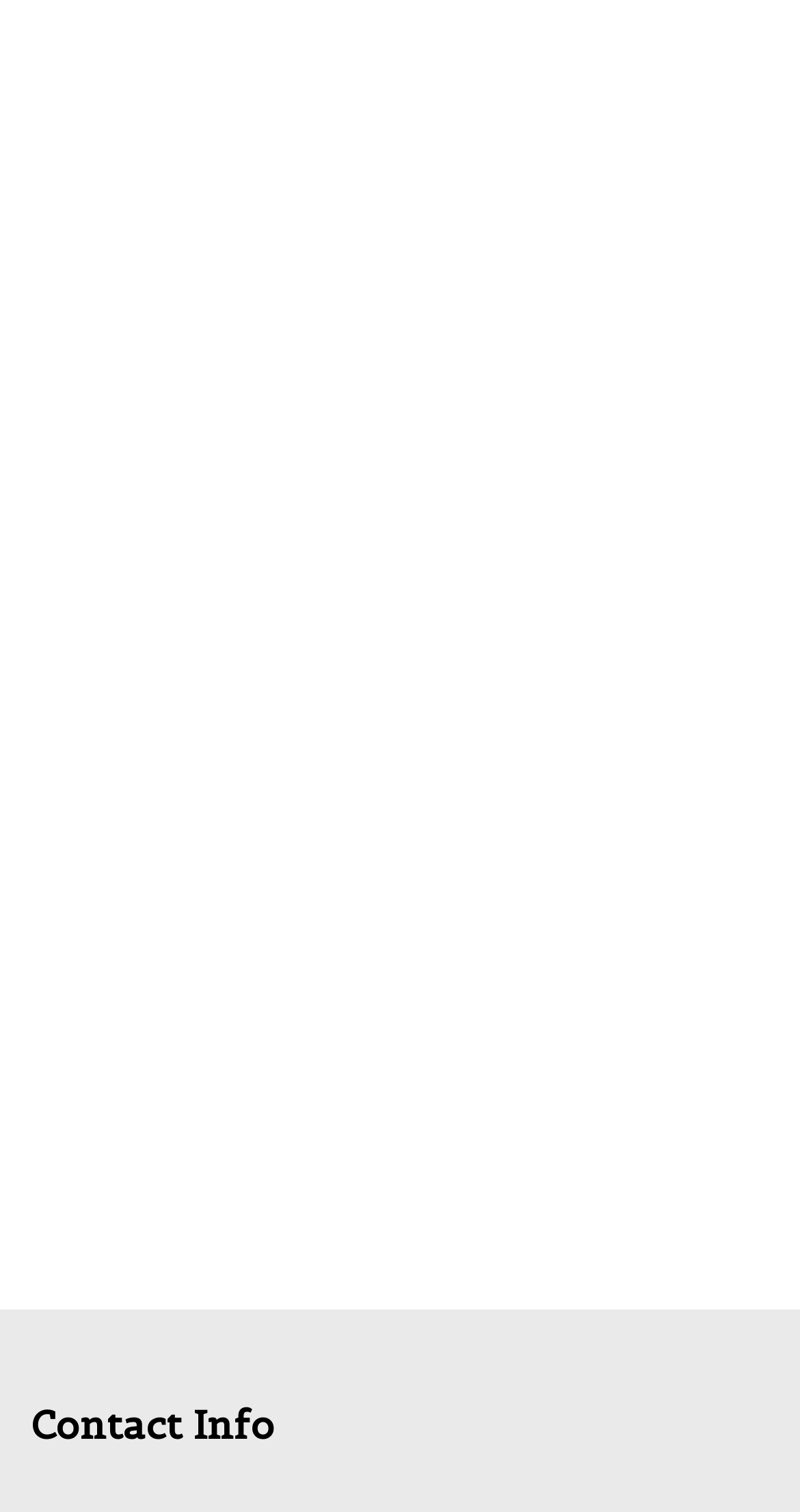What is the title of the last product?
Craft a detailed and extensive response to the question.

The title of the last product can be found by looking at the heading element, which is 'One person caring...'.